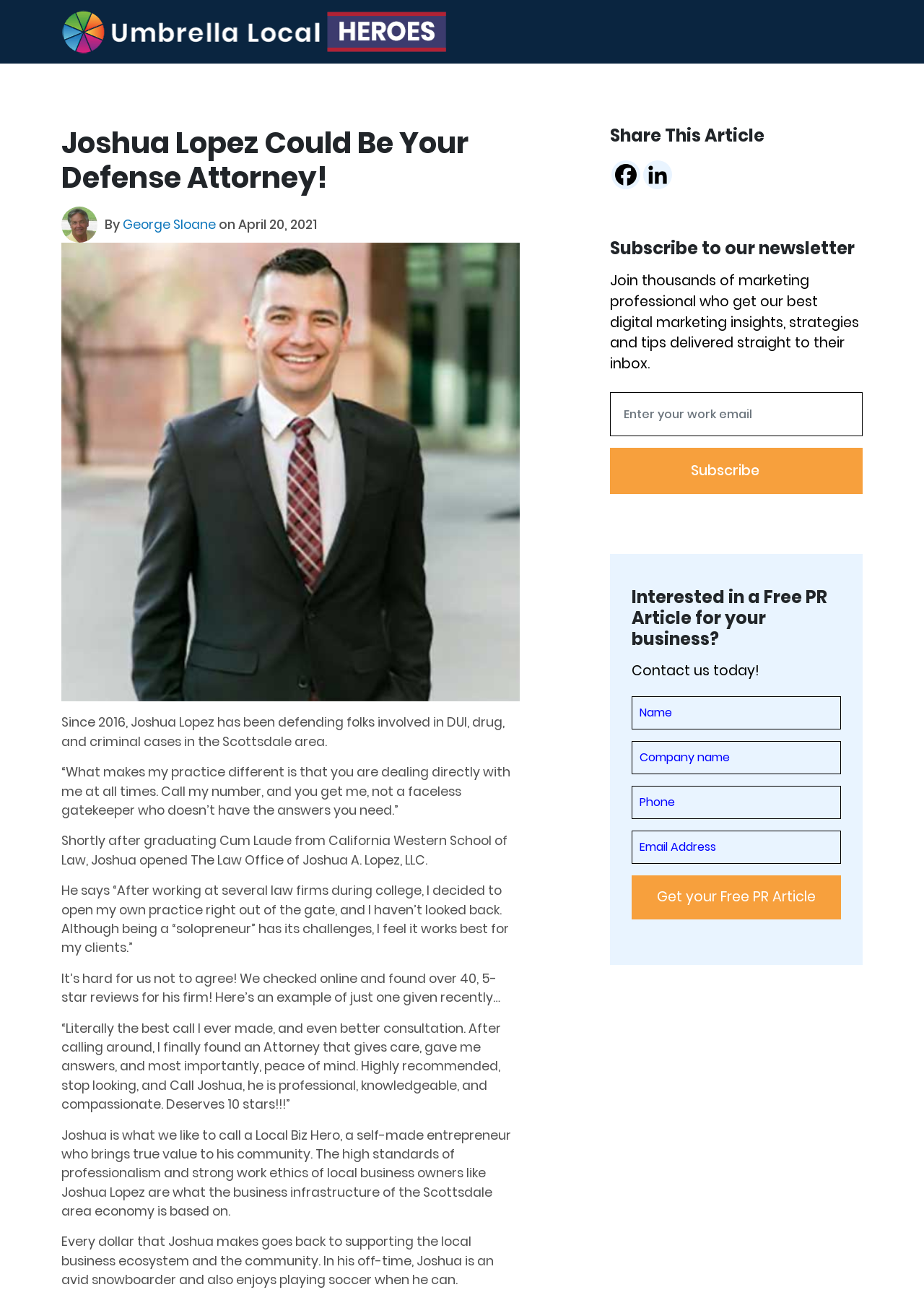Provide an in-depth caption for the webpage.

This webpage is about Joshua Lopez, a defense attorney who has been practicing in the Scottsdale area since 2016. At the top of the page, there is a heading that reads "Joshua Lopez Could Be Your Defense Attorney!" followed by a small image and a brief description of Joshua Lopez's practice. Below this, there is a section with a larger image of Joshua Lopez and a quote from him about his practice.

The main content of the page is divided into several sections. The first section describes Joshua Lopez's background, including his education and experience. The second section features a testimonial from a satisfied client, praising Joshua Lopez's professionalism and compassion. The third section describes Joshua Lopez's commitment to his community and his involvement in local business.

On the right side of the page, there are several call-to-action sections. One section allows users to share the article on social media platforms such as Facebook and LinkedIn. Another section invites users to subscribe to a newsletter, with a brief description of the benefits of subscribing. Below this, there is a contact form where users can enter their email address to receive more information.

Further down the page, there is a section that offers a free PR article for businesses, with a contact form where users can enter their name, company name, phone number, and email address to request more information. Overall, the page is well-organized and easy to navigate, with clear headings and concise text that effectively communicates information about Joshua Lopez and his practice.